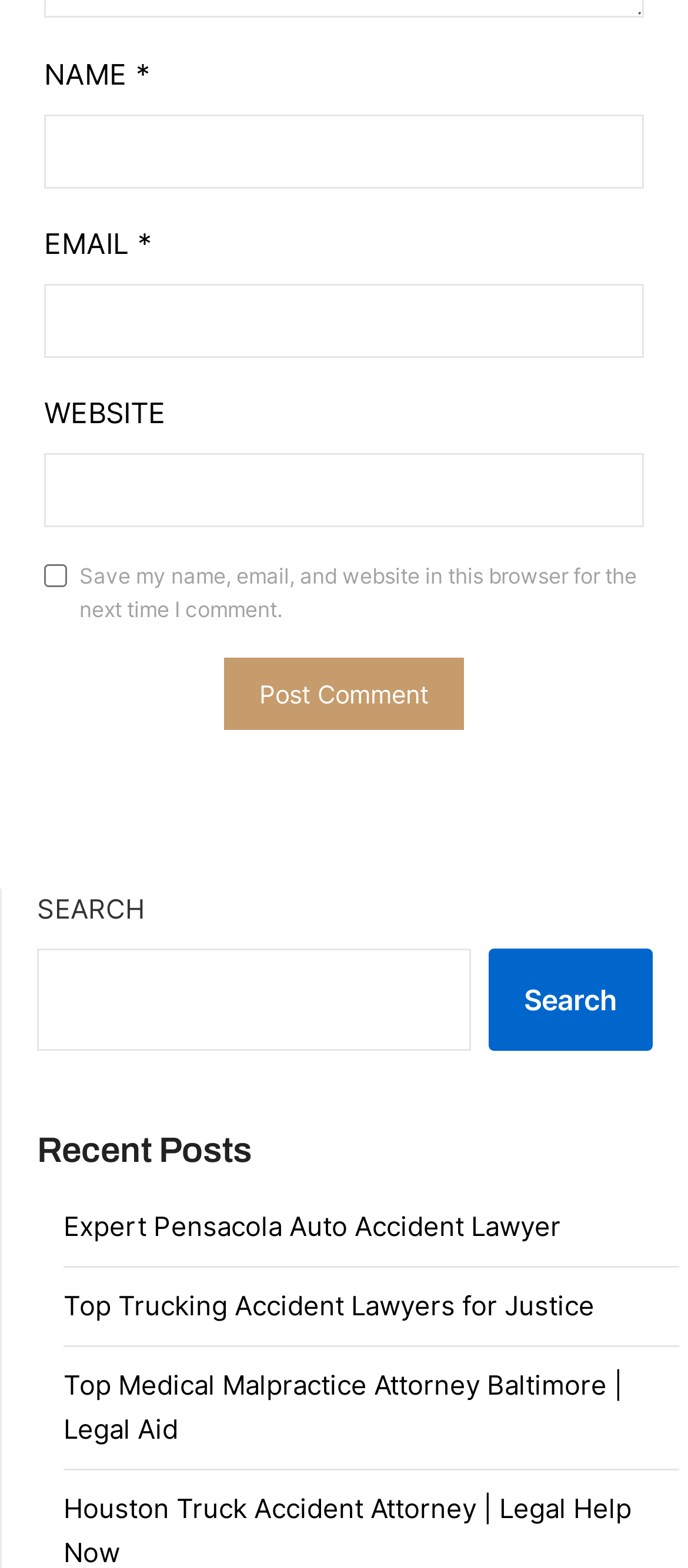Bounding box coordinates are specified in the format (top-left x, top-left y, bottom-right x, bottom-right y). All values are floating point numbers bounded between 0 and 1. Please provide the bounding box coordinate of the region this sentence describes: parent_node: WEBSITE name="url"

[0.064, 0.289, 0.936, 0.336]